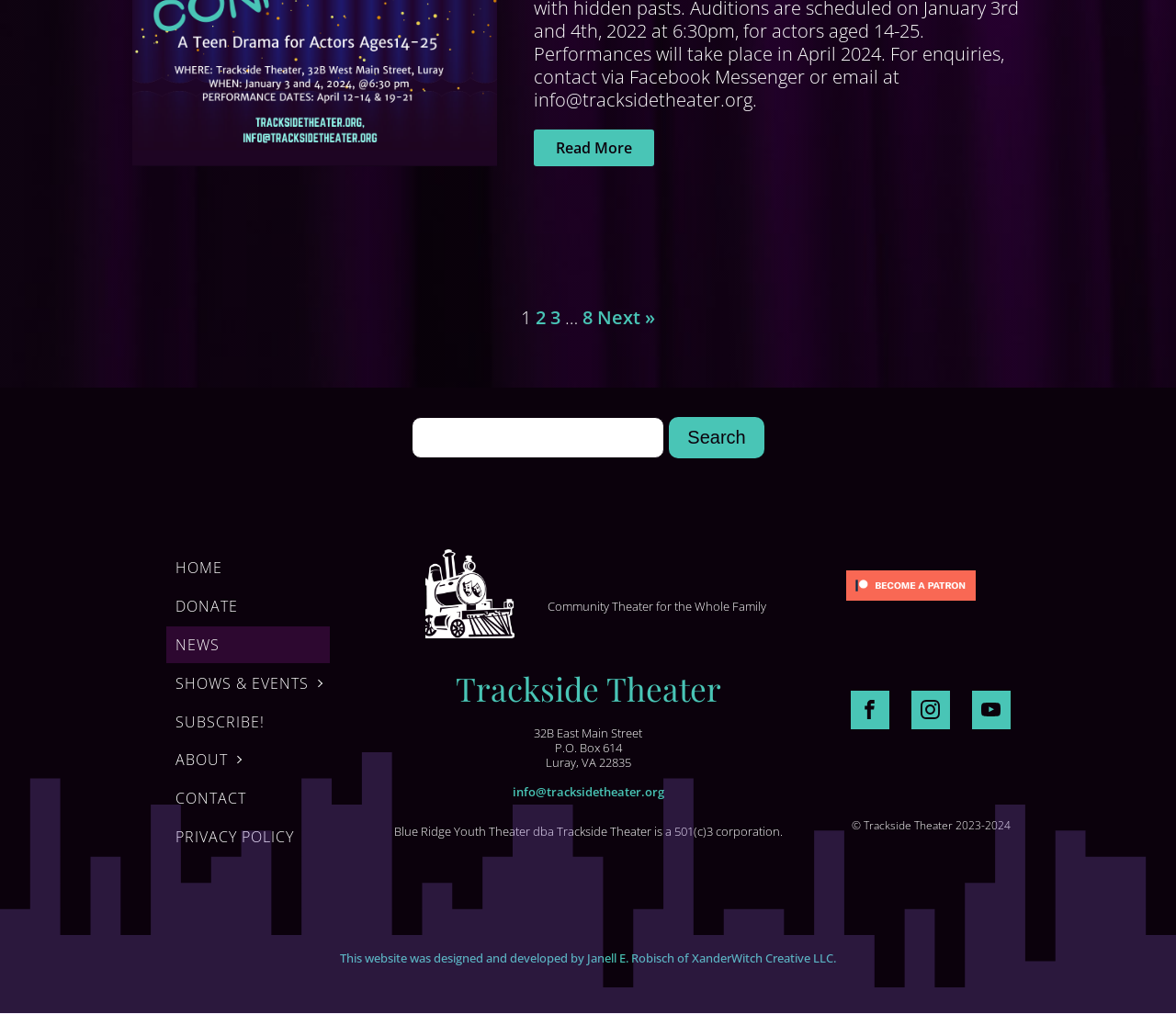Provide the bounding box coordinates of the HTML element this sentence describes: "Privacy Policy". The bounding box coordinates consist of four float numbers between 0 and 1, i.e., [left, top, right, bottom].

[0.141, 0.807, 0.281, 0.843]